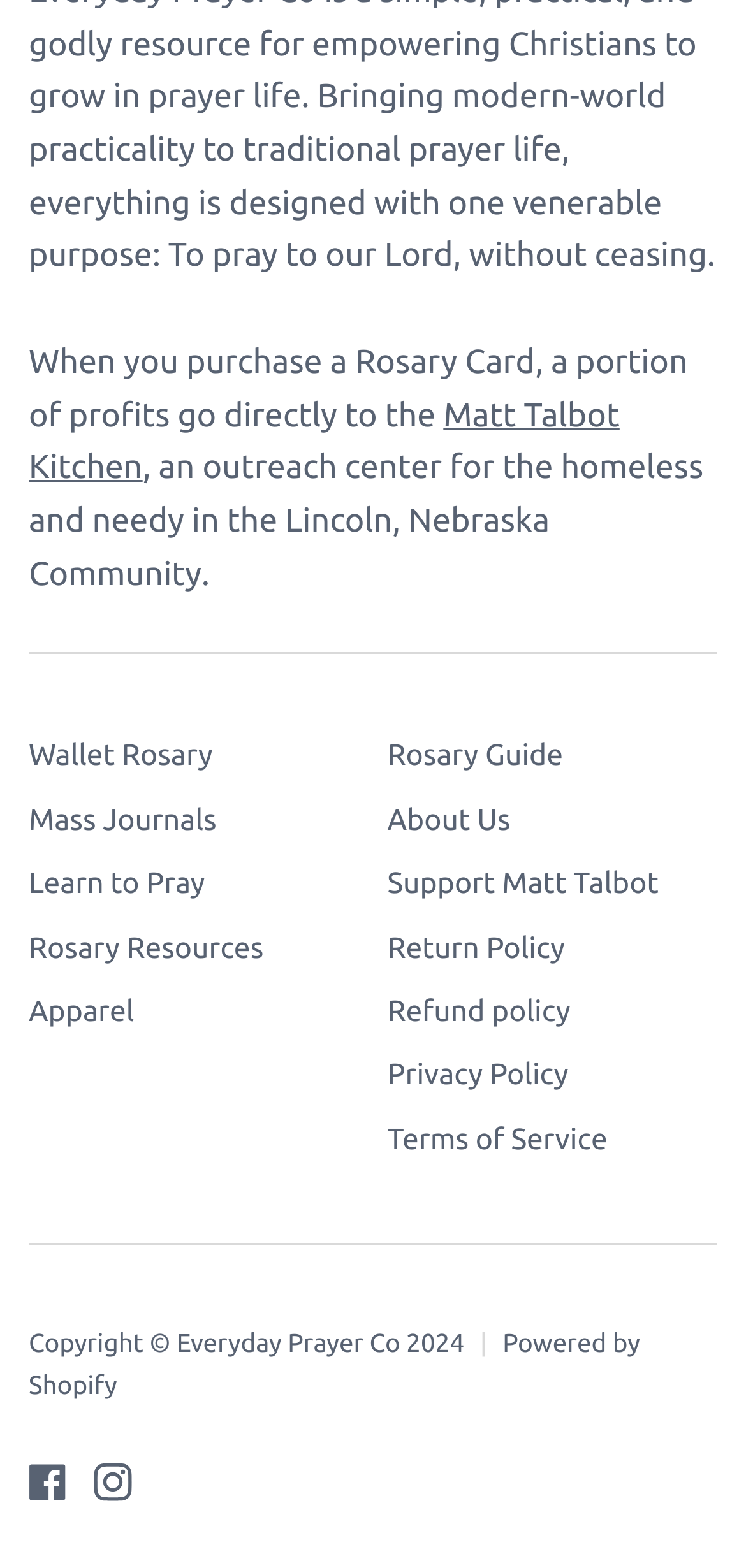Show the bounding box coordinates of the element that should be clicked to complete the task: "Explore Wallet Rosary".

[0.038, 0.471, 0.285, 0.497]